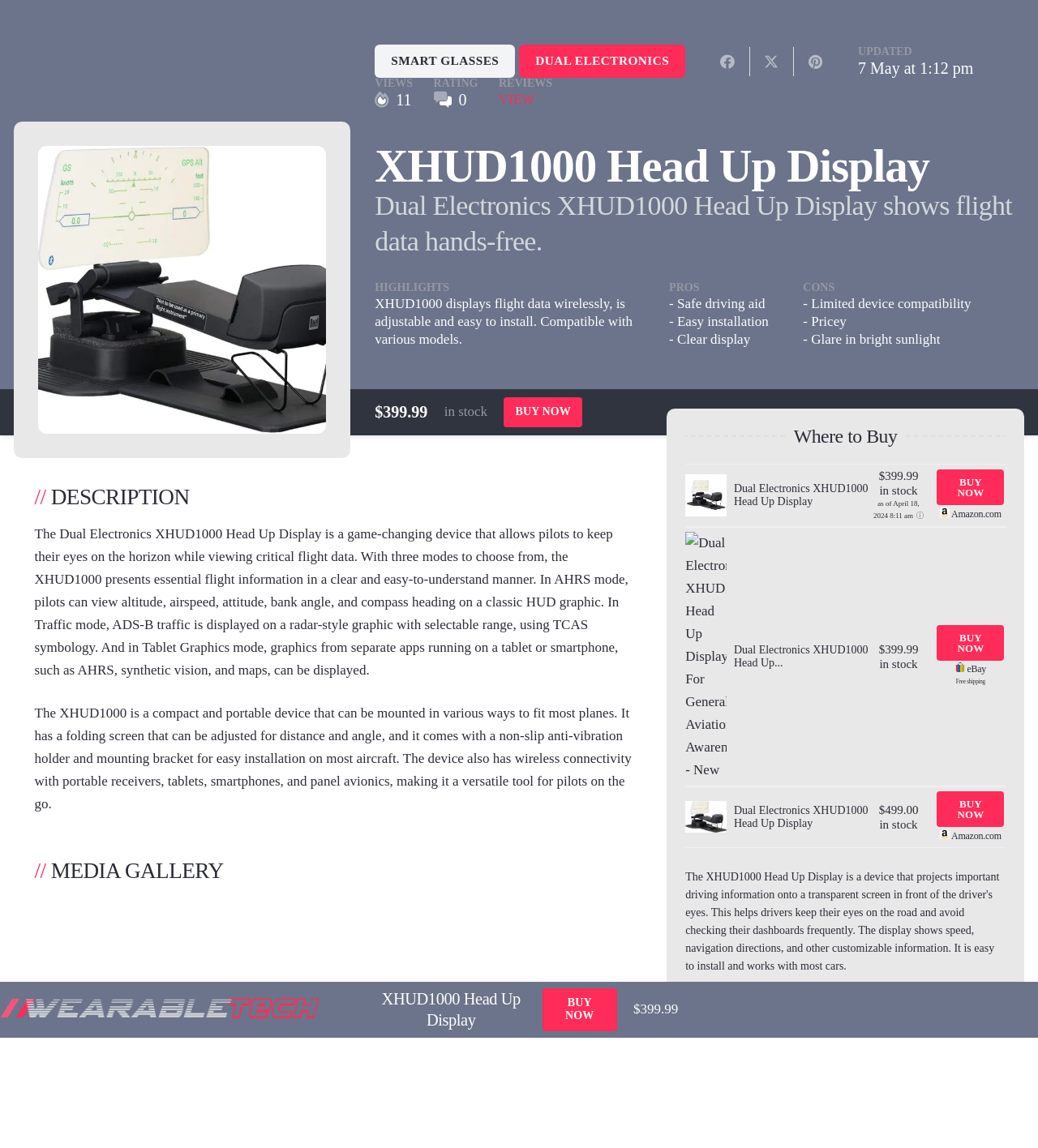Refer to the element description GEAR and identify the corresponding bounding box in the screenshot. Format the coordinates as (top-left x, top-left y, bottom-right x, bottom-right y) with values in the range of 0 to 1.

[0.03, 0.346, 0.065, 0.36]